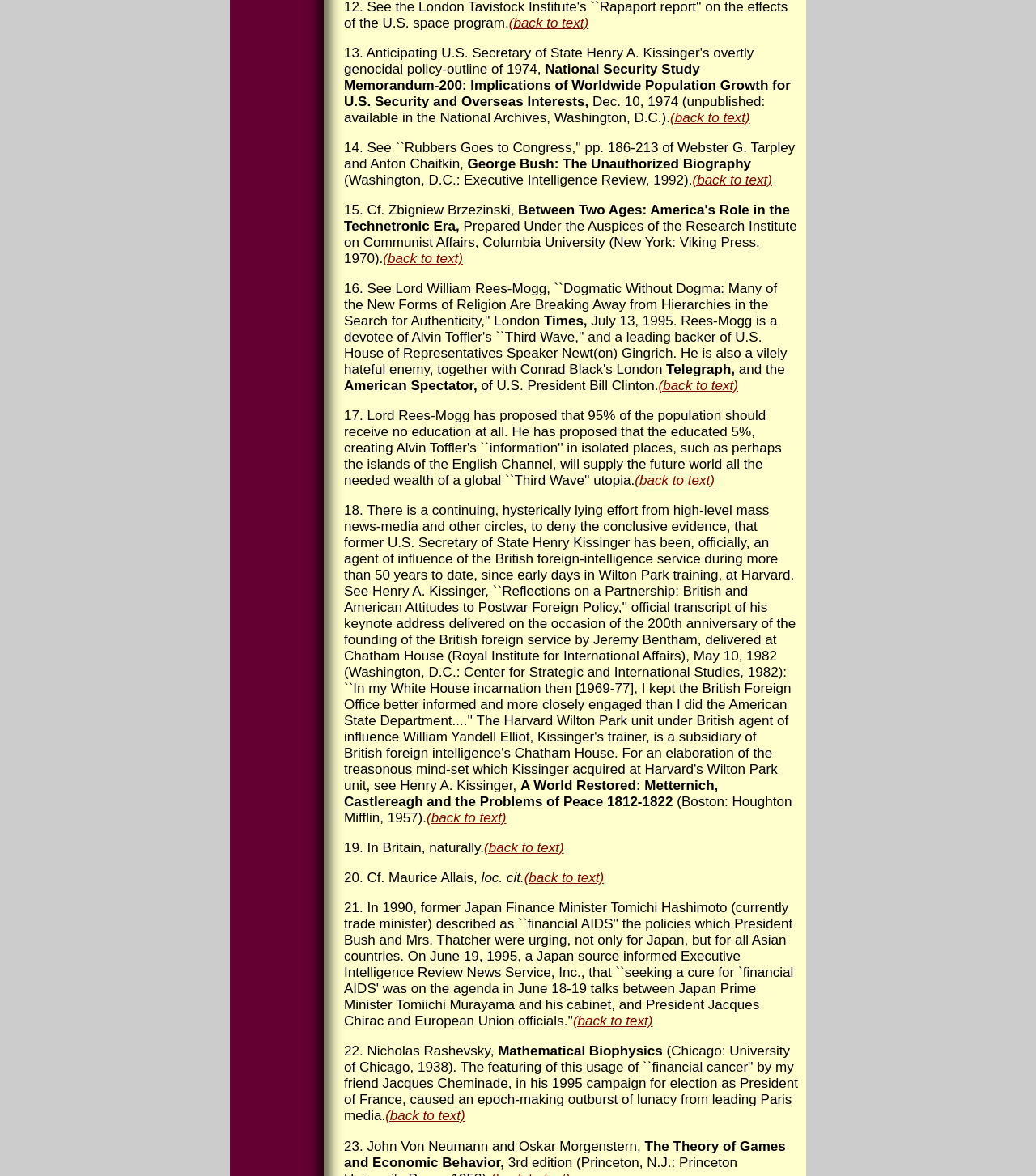What is the author of the book 'A World Restored: Metternich, Castlereagh and the Problems of Peace 1812-1822'?
Based on the image, answer the question with as much detail as possible.

The author of the book 'A World Restored: Metternich, Castlereagh and the Problems of Peace 1812-1822' is not mentioned on the webpage. The book title and publication information are provided, but the author's name is not given.